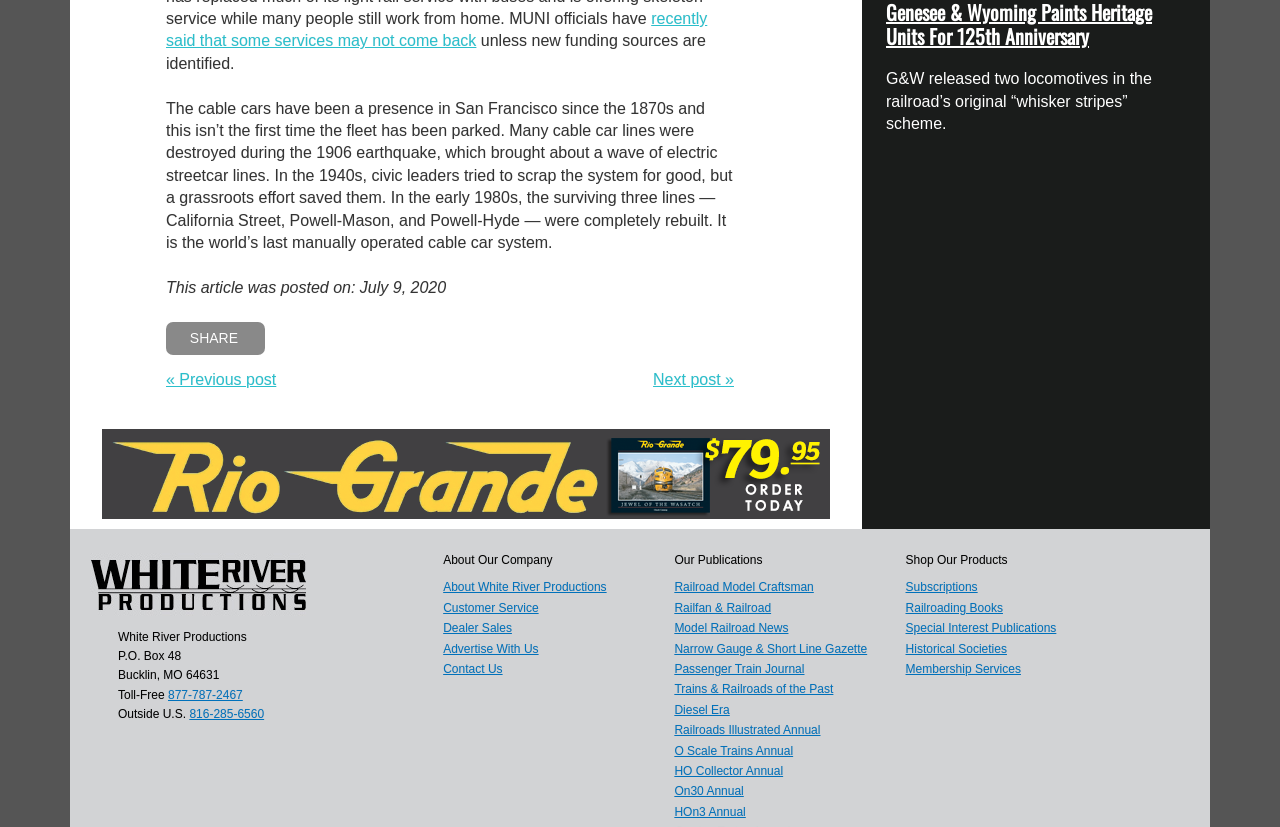Please give the bounding box coordinates of the area that should be clicked to fulfill the following instruction: "Visit the previous post". The coordinates should be in the format of four float numbers from 0 to 1, i.e., [left, top, right, bottom].

[0.13, 0.449, 0.216, 0.469]